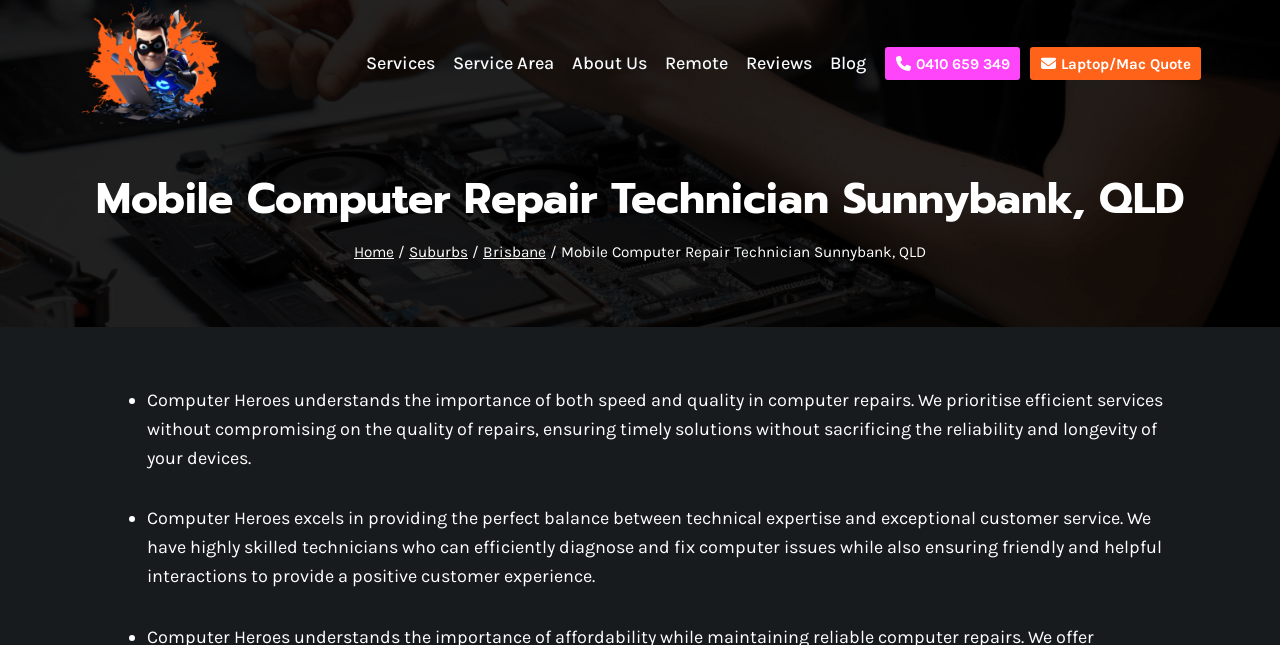Pinpoint the bounding box coordinates for the area that should be clicked to perform the following instruction: "Click the 'Reviews' link".

[0.576, 0.058, 0.641, 0.139]